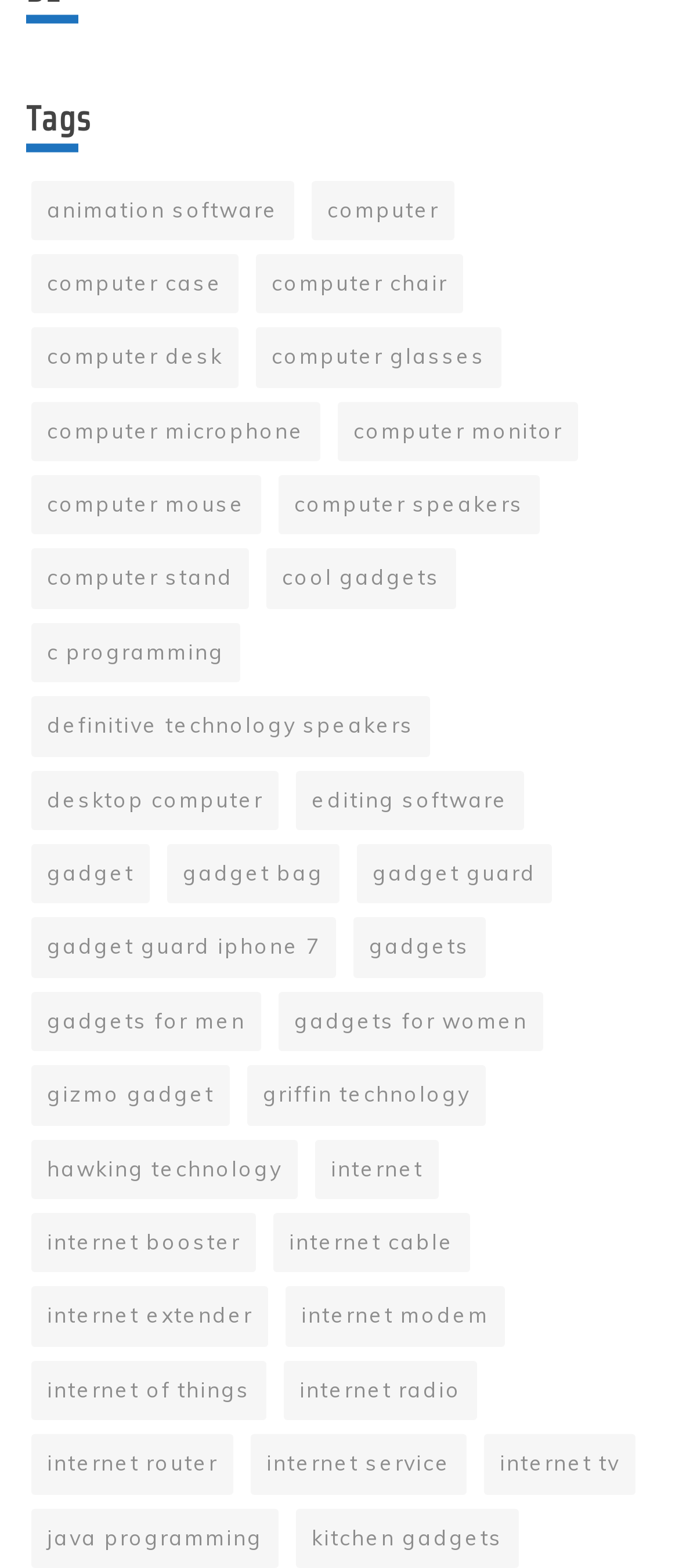Identify the bounding box for the described UI element. Provide the coordinates in (top-left x, top-left y, bottom-right x, bottom-right y) format with values ranging from 0 to 1: Privacy Policy

None